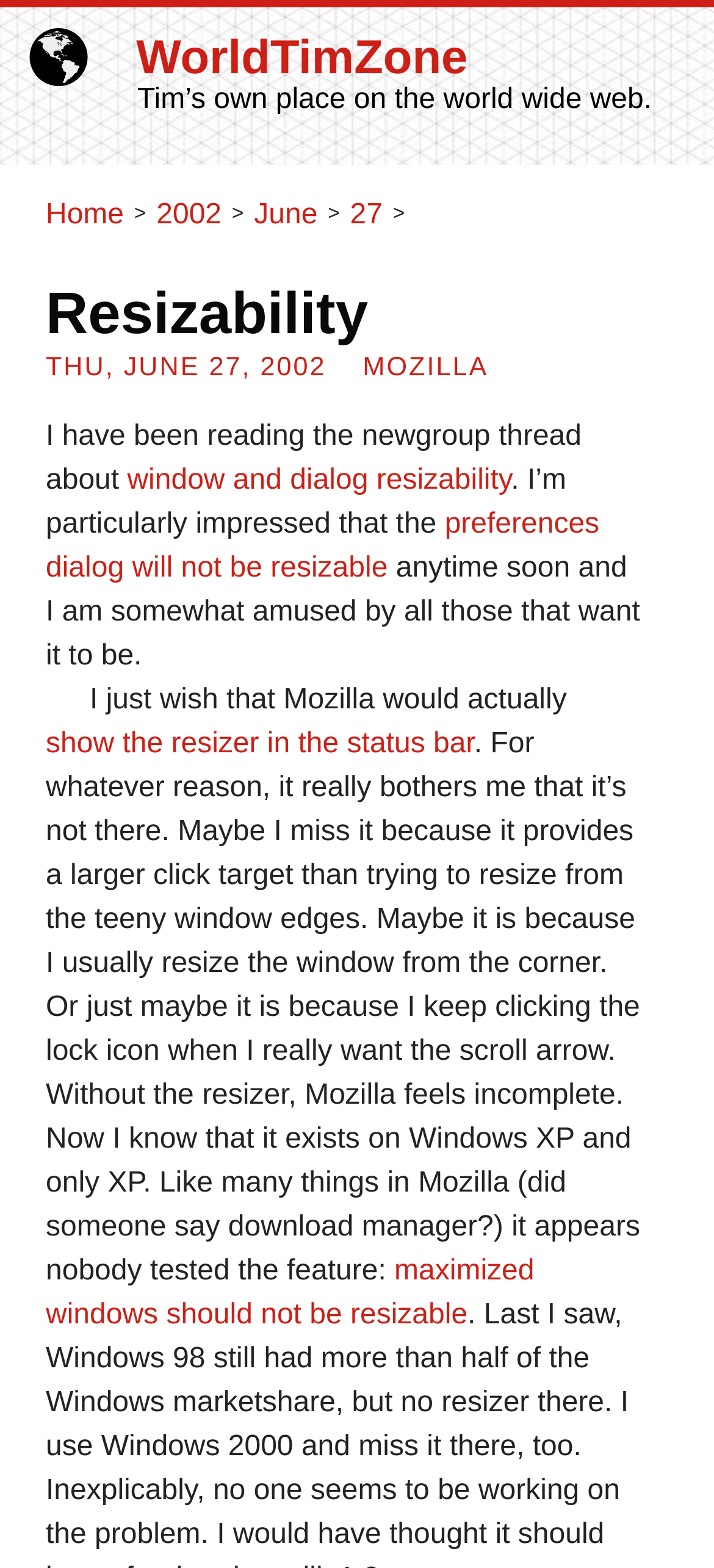Please locate the UI element described by "Mozilla" and provide its bounding box coordinates.

[0.508, 0.226, 0.684, 0.244]